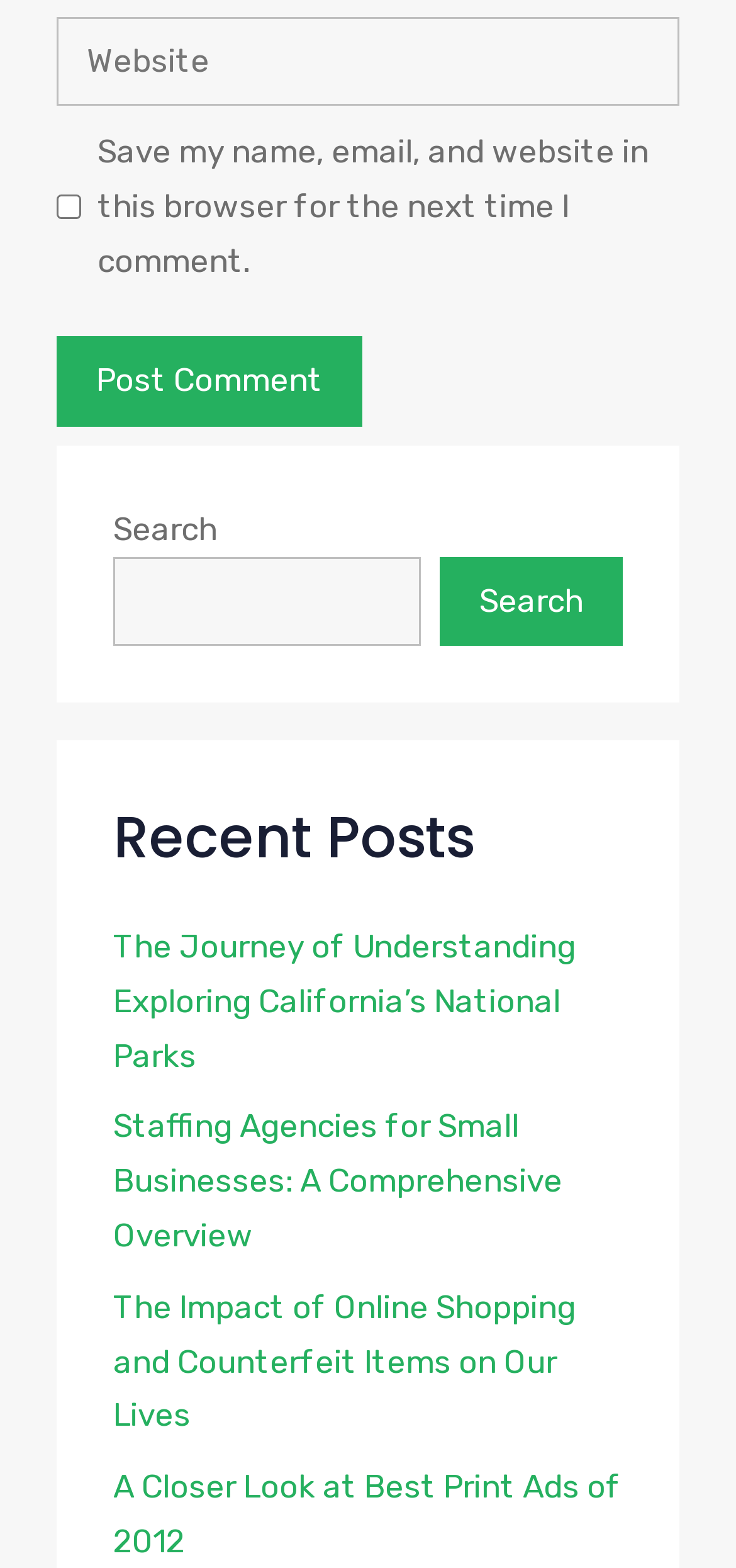Use one word or a short phrase to answer the question provided: 
What is the topic of the first recent post?

California’s National Parks